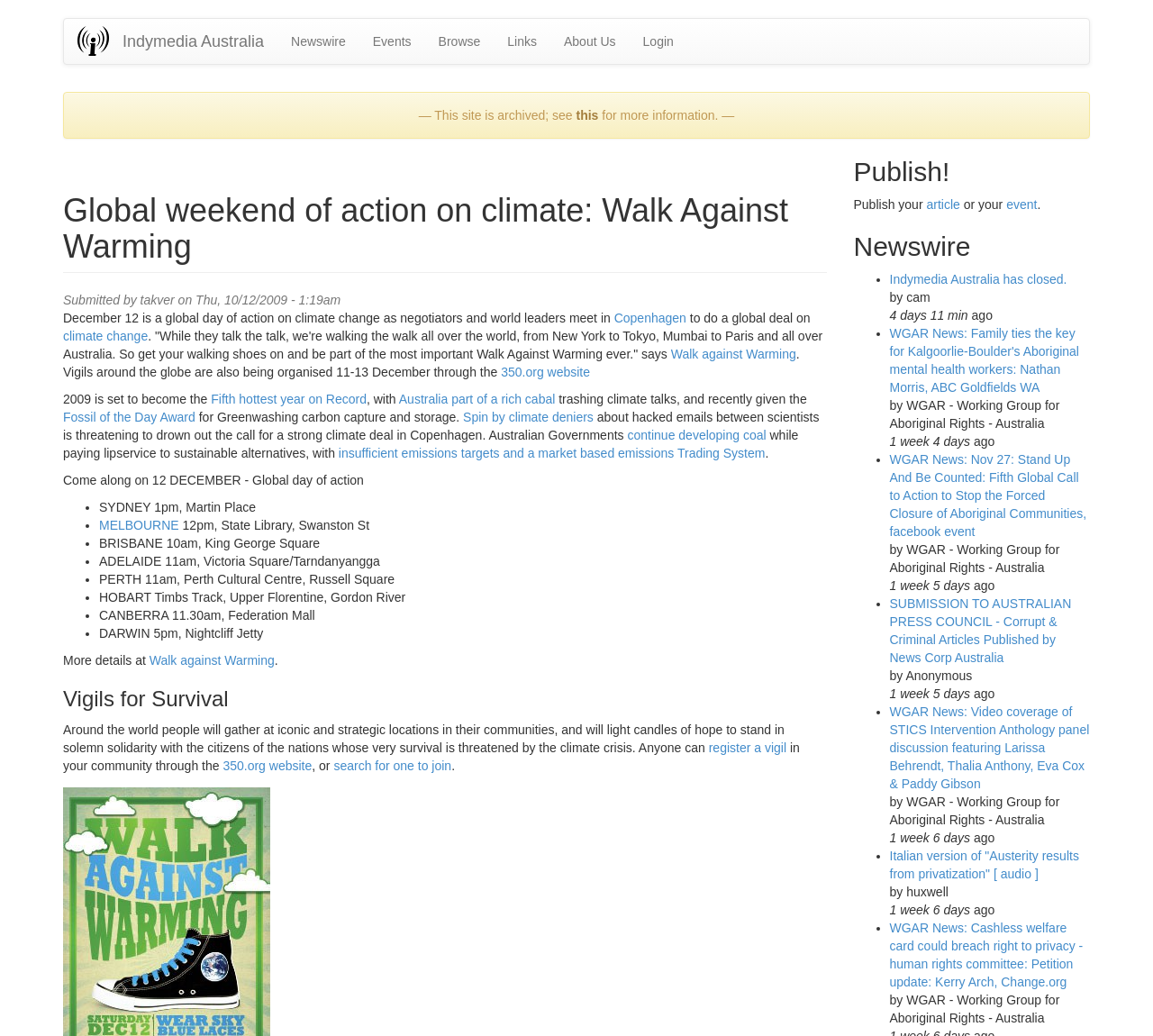Create a detailed narrative of the webpage’s visual and textual elements.

The webpage is about a global weekend of action on climate change, specifically focusing on the Walk Against Warming event. At the top of the page, there is a navigation menu with links to "Home", "Indymedia Australia", "Newswire", "Events", "Browse", "Links", "About Us", and "Login". Below the navigation menu, there is a notice stating that the site is archived and provides a link for more information.

The main content of the page is divided into two sections. The first section has a heading "Global weekend of action on climate: Walk Against Warming" and provides information about the event. It includes a description of the global day of action on climate change, mentioning that negotiators and world leaders will meet in Copenhagen to discuss a global deal on climate change. The text also mentions that vigils will be organized around the globe from December 11-13.

The second section of the main content lists various locations in Australia where the Walk Against Warming event will take place, including Sydney, Melbourne, Brisbane, Adelaide, Perth, Hobart, Canberra, and Darwin. Each location is listed with a time and venue.

Below the list of locations, there is a section titled "Vigils for Survival" which describes the vigils that will take place around the world to stand in solidarity with communities threatened by the climate crisis. It provides links to register a vigil or search for one to join.

At the bottom of the page, there are two headings, "Publish!" and "Newswire". The "Publish!" section encourages users to publish their articles or events. The "Newswire" section appears to be a list of news articles, but the only visible item is a notice stating that Indymedia Australia has closed.